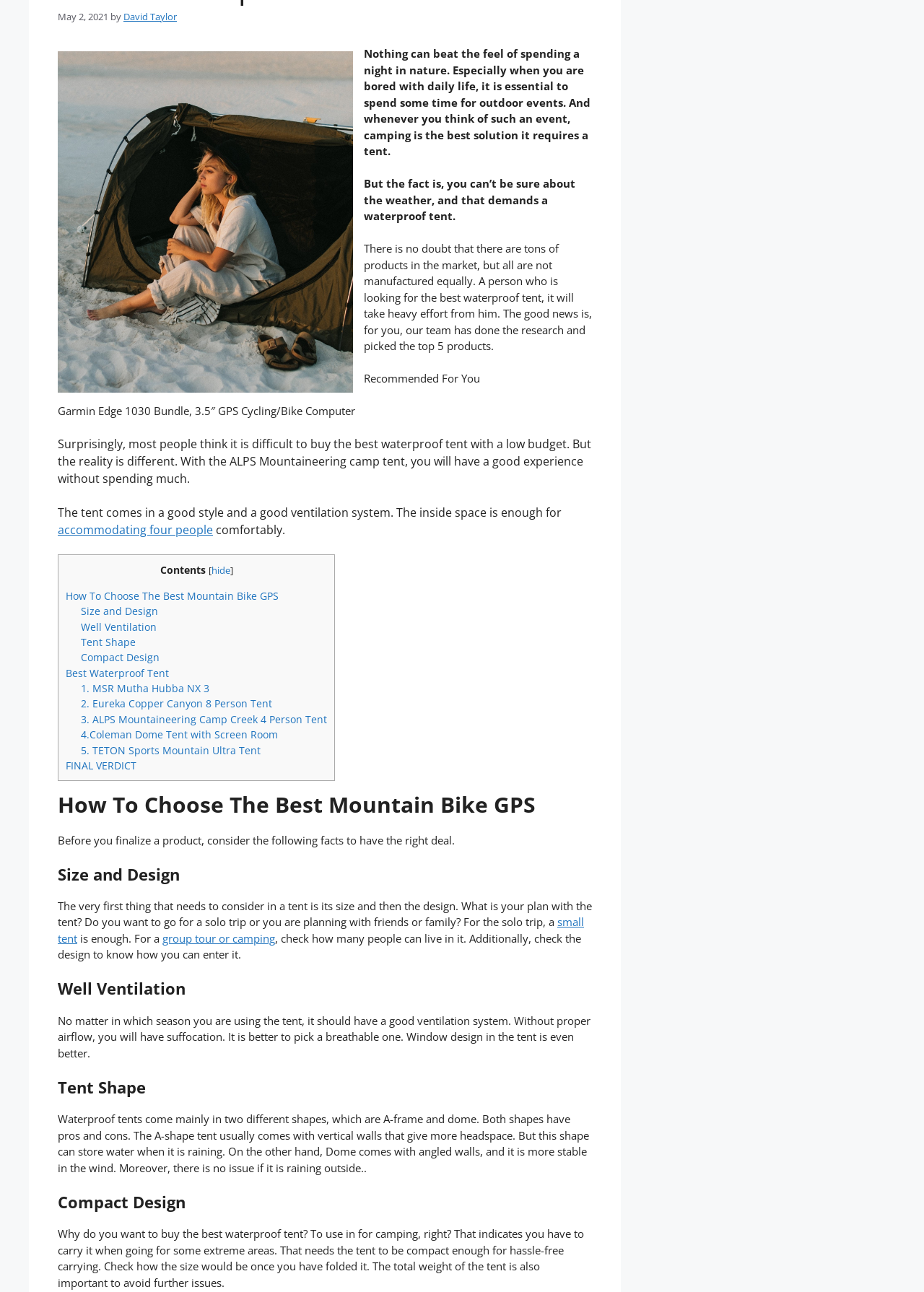Using the description "hide", locate and provide the bounding box of the UI element.

[0.229, 0.436, 0.249, 0.446]